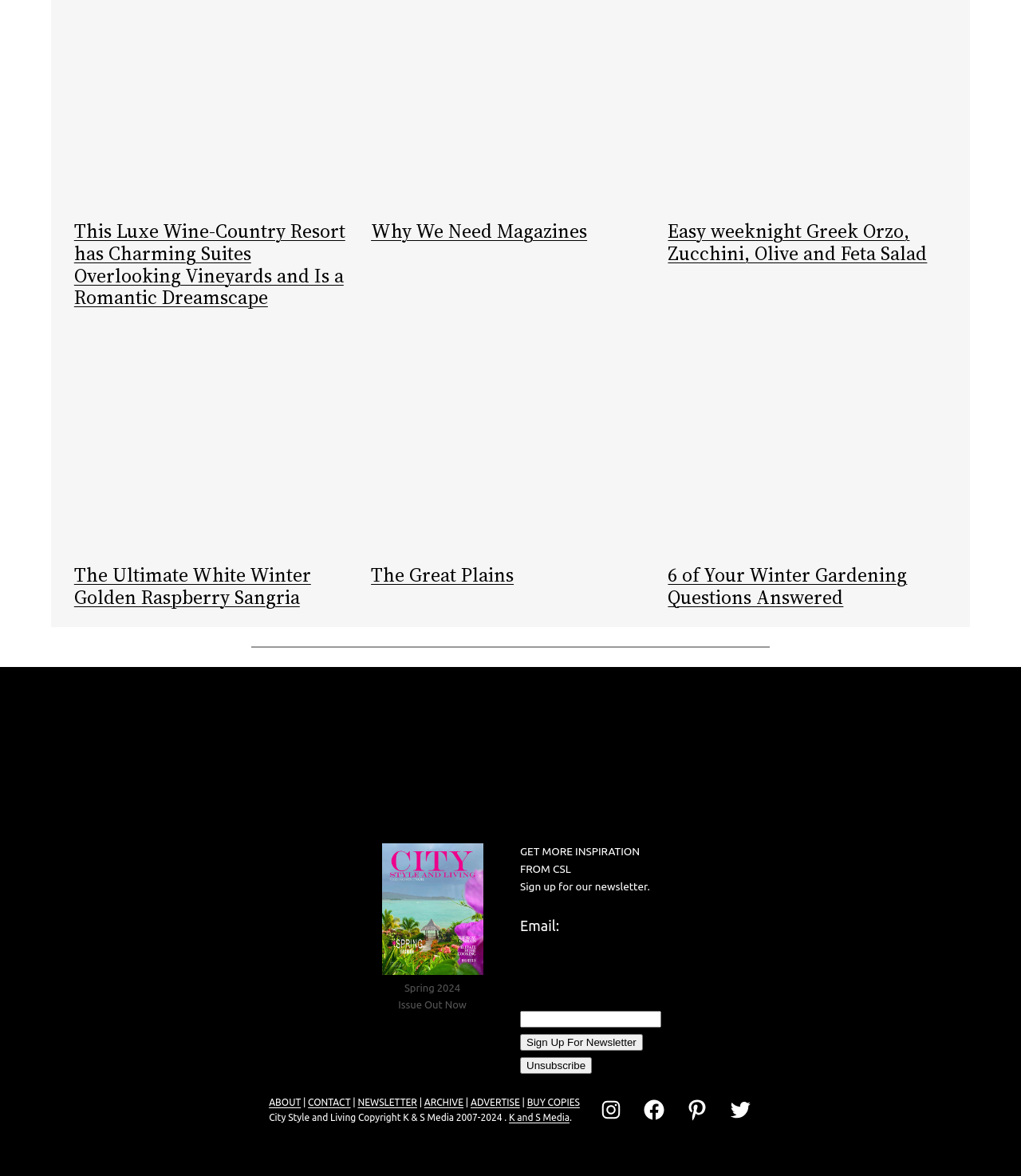Locate the bounding box coordinates of the element that should be clicked to execute the following instruction: "Read the Easy weeknight Greek Orzo, Zucchini, Olive and Feta Salad recipe".

[0.654, 0.002, 0.927, 0.171]